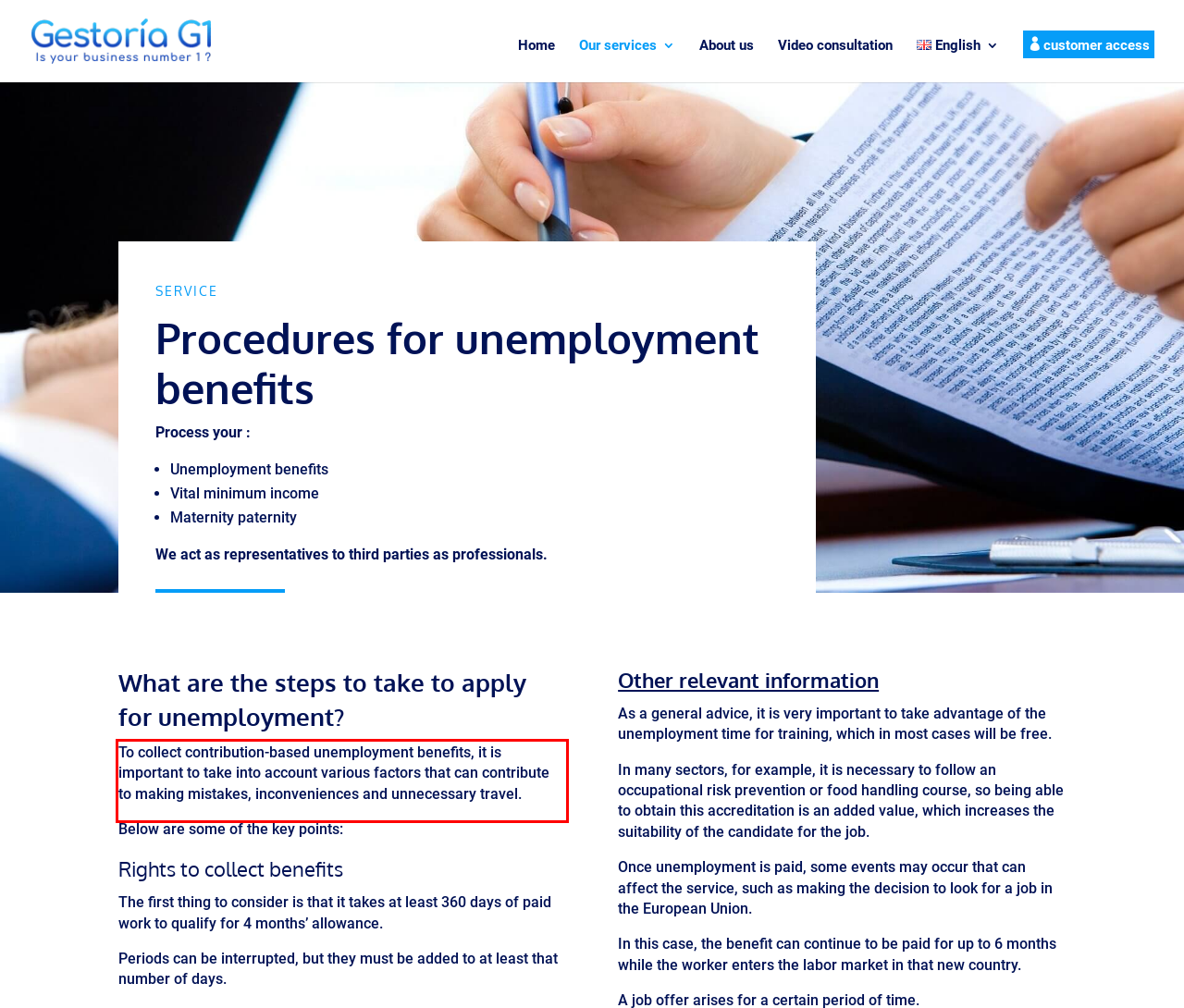Within the provided webpage screenshot, find the red rectangle bounding box and perform OCR to obtain the text content.

To collect contribution-based unemployment benefits, it is important to take into account various factors that can contribute to making mistakes, inconveniences and unnecessary travel.